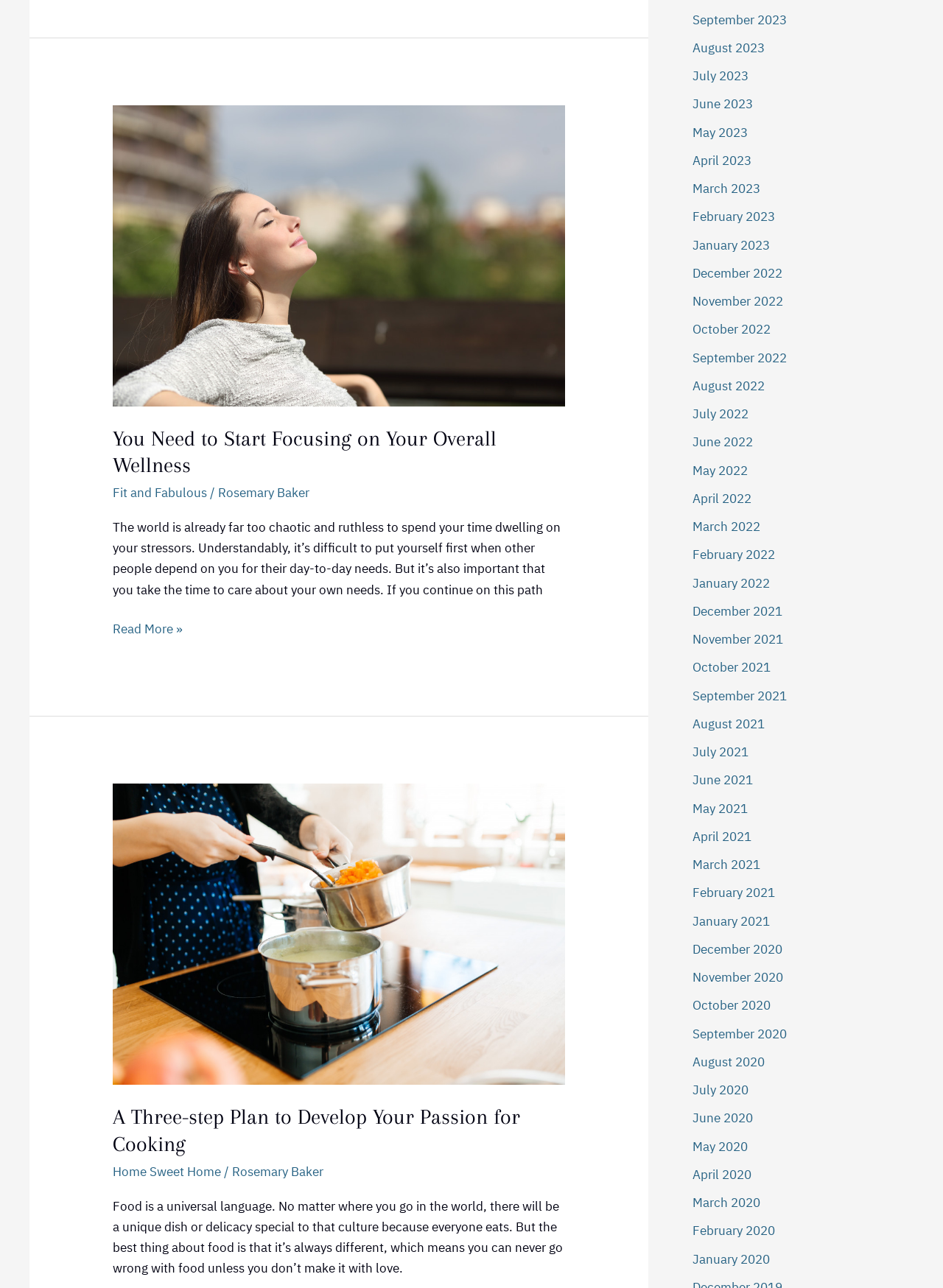Using the details in the image, give a detailed response to the question below:
What is the topic of the image with the woman relaxing?

I inferred the topic of the image with the woman relaxing as wellness because it is located at the top of the article section with the title 'You Need to Start Focusing on Your Overall Wellness'.